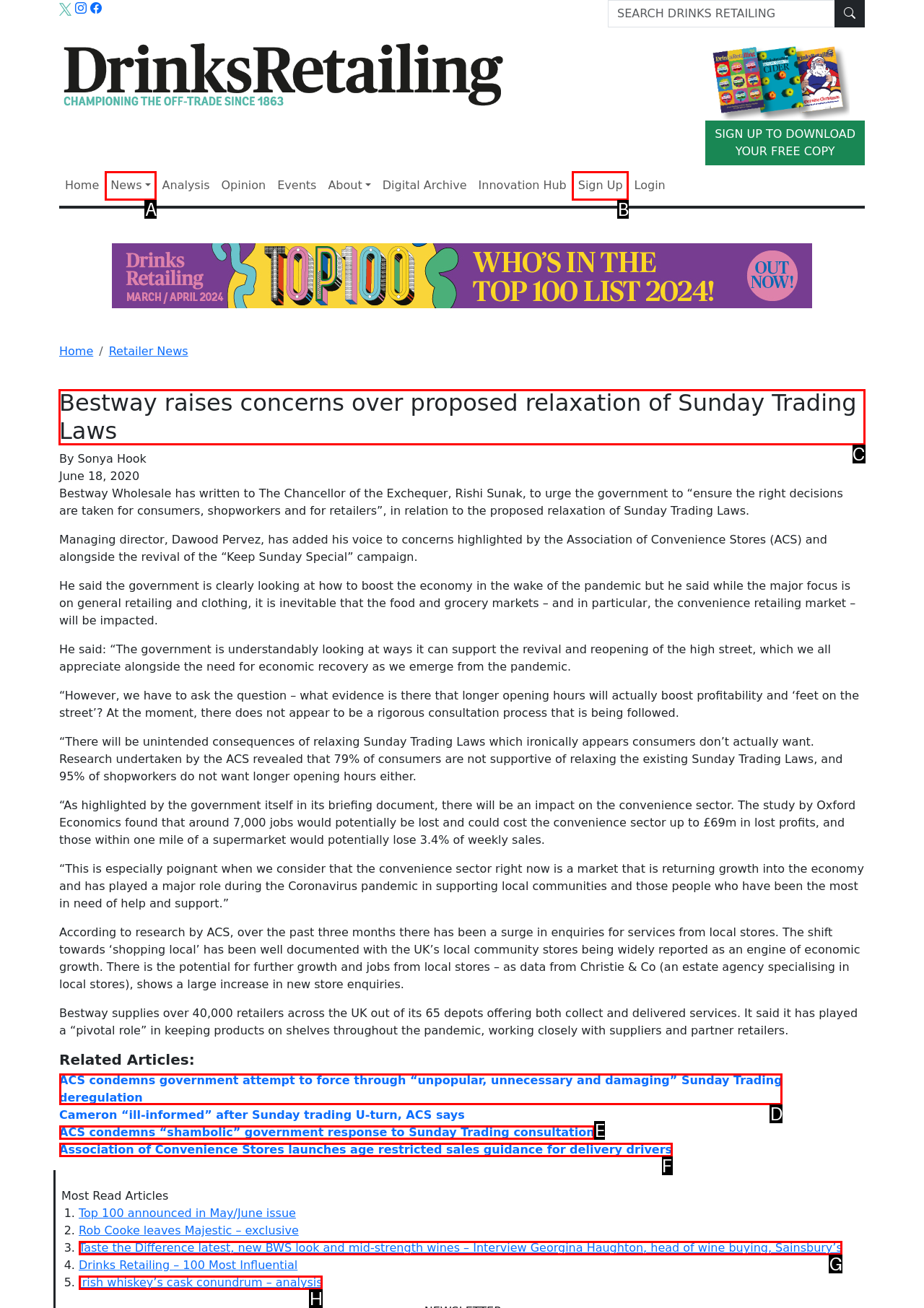Select the HTML element to finish the task: Read Bestway raises concerns over proposed relaxation of Sunday Trading Laws Reply with the letter of the correct option.

C